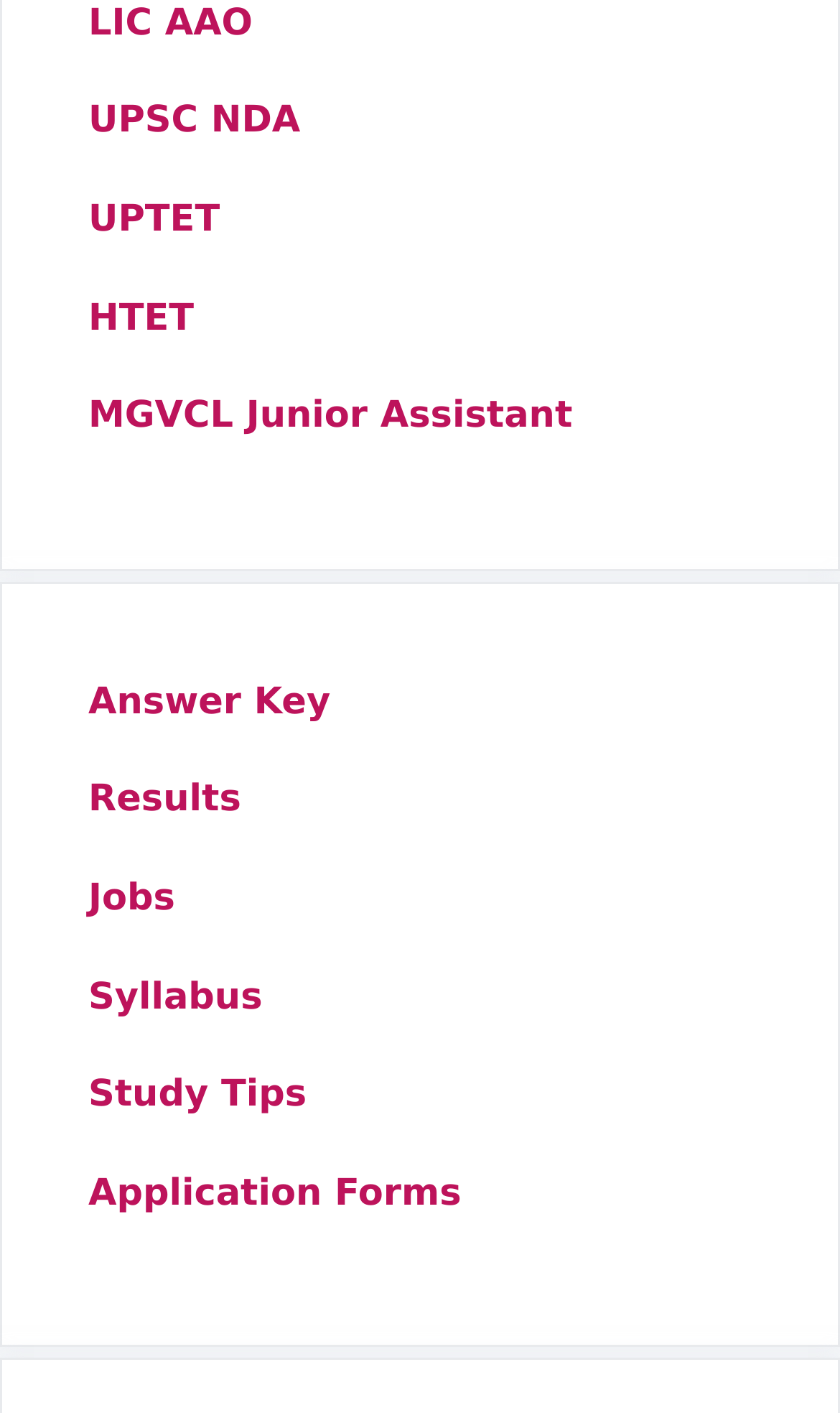Based on the element description, predict the bounding box coordinates (top-left x, top-left y, bottom-right x, bottom-right y) for the UI element in the screenshot: MGVCL Junior Assistant

[0.105, 0.279, 0.681, 0.31]